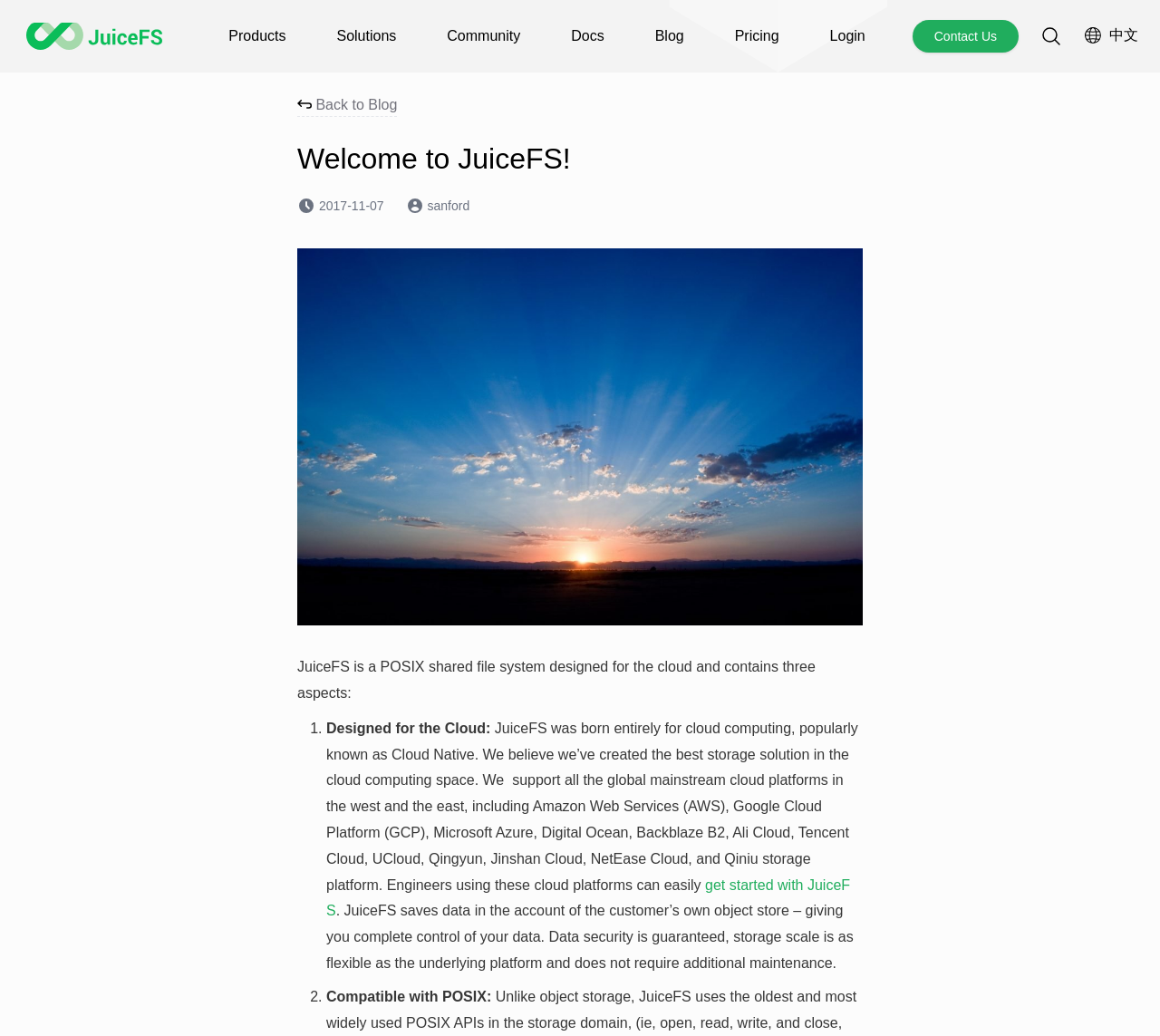Please provide a one-word or short phrase answer to the question:
What is the benefit of using JuiceFS?

Complete control of data